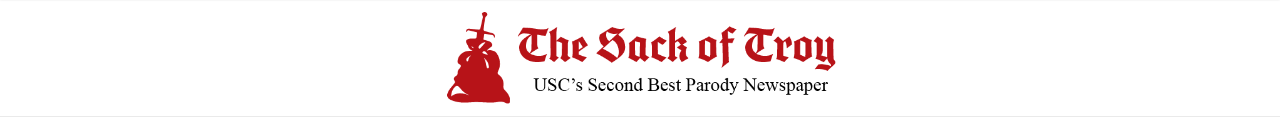Illustrate the image with a detailed caption.

The image features the header of "The Sack of Troy," styled in a bold, medieval typeface. The title stands prominently in red, accompanied by a whimsical illustration of a Trojan warrior holding a sword. Beneath the title, the description states, "USC's Second Best Parody Newspaper," adding a humorous twist that highlights the publication's playful approach to satire and commentary. The design is both eye-catching and reflective of a traditional newspaper layout, setting the tone for a light-hearted yet engaging read.